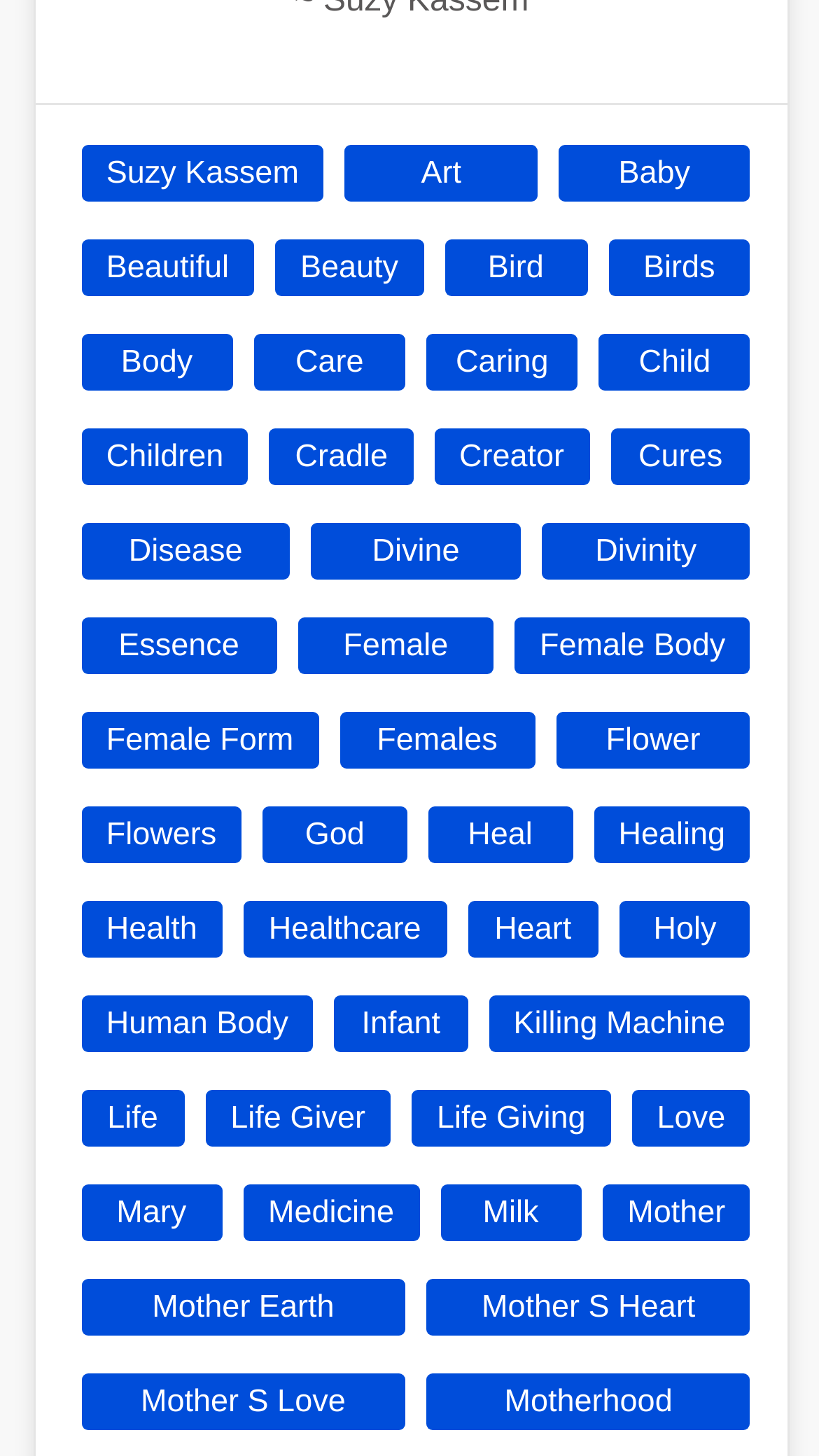Indicate the bounding box coordinates of the element that must be clicked to execute the instruction: "Click on DWI/DUI". The coordinates should be given as four float numbers between 0 and 1, i.e., [left, top, right, bottom].

None